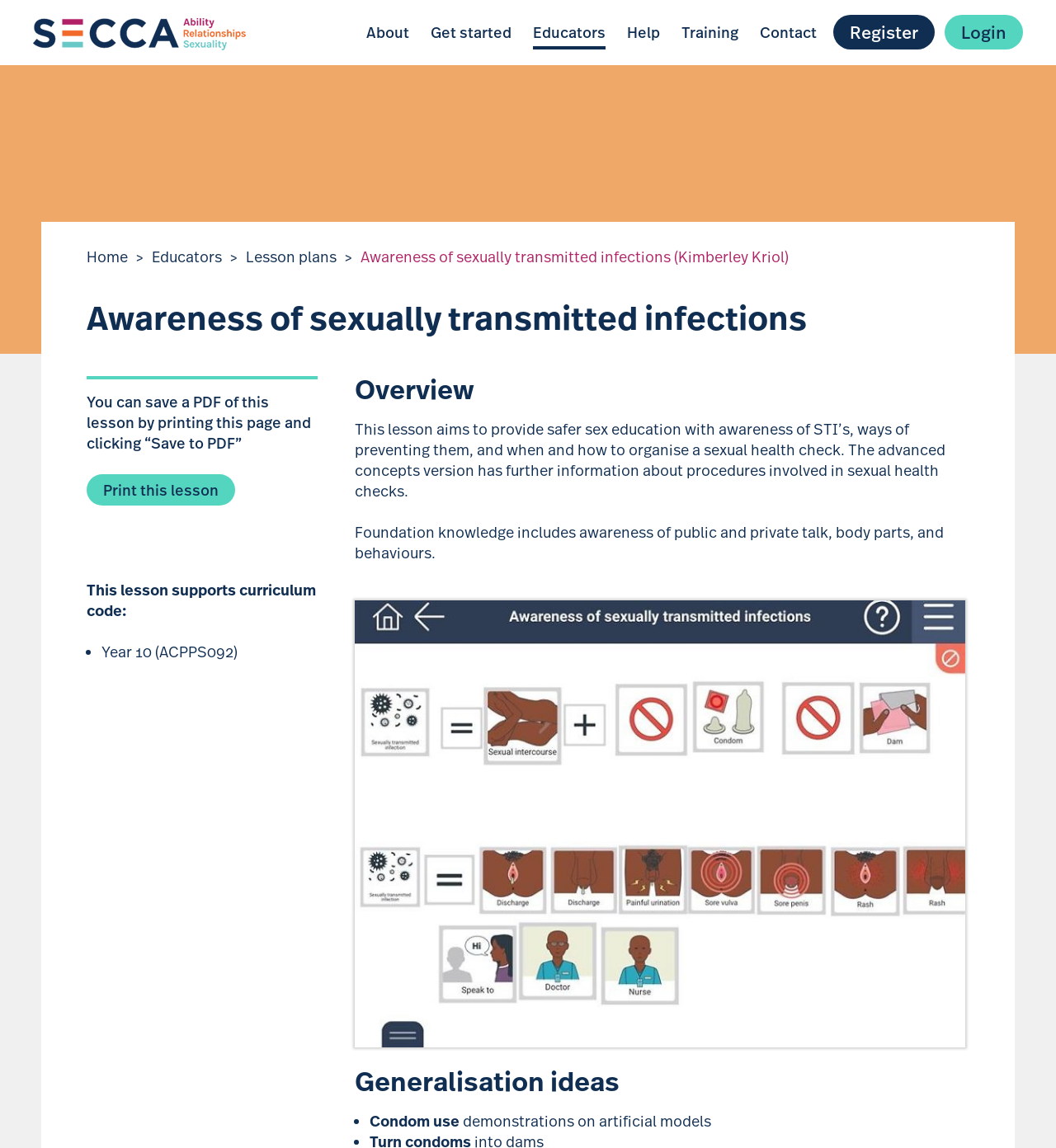What can be done with this lesson page?
Give a one-word or short-phrase answer derived from the screenshot.

Print or save to PDF